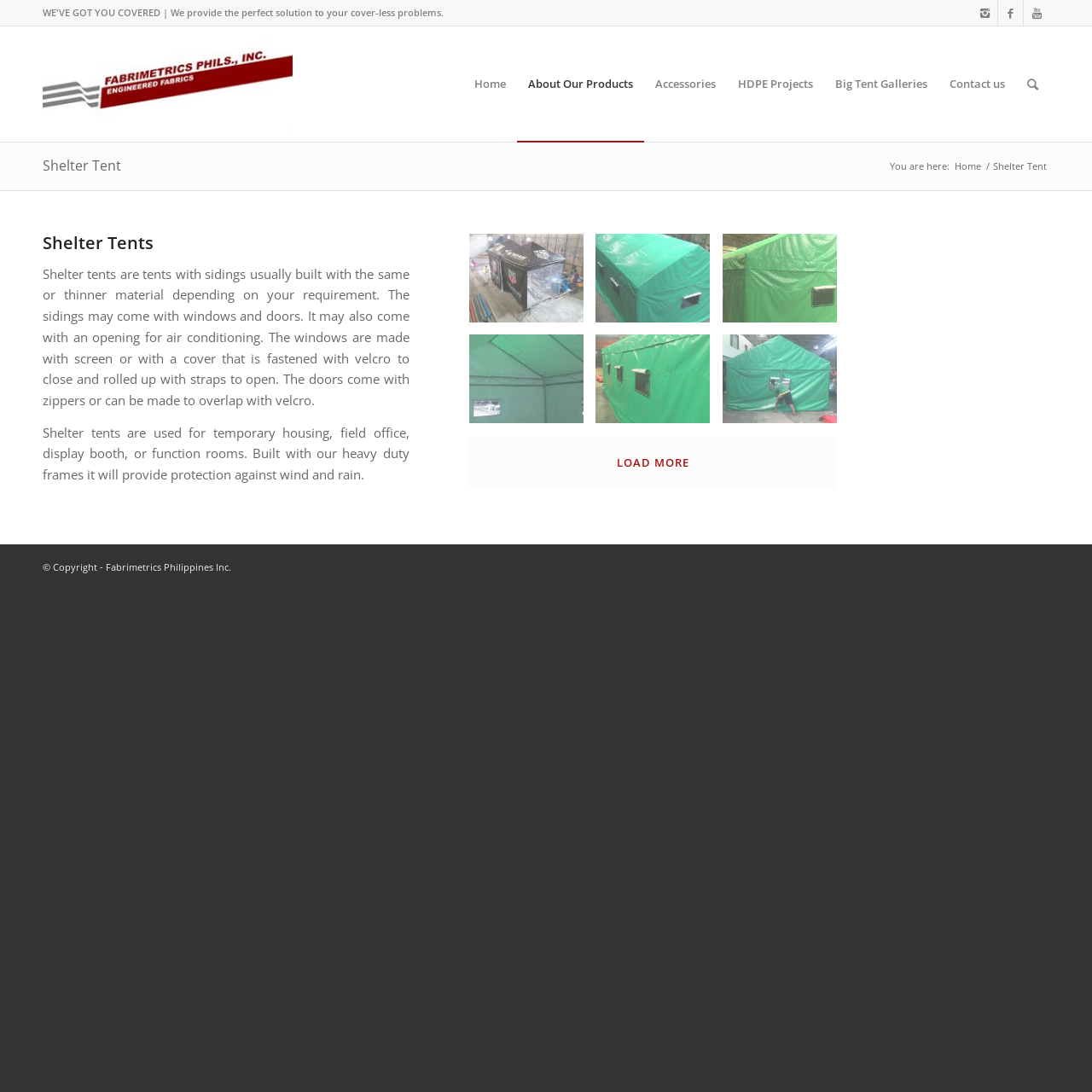Provide the bounding box for the UI element matching this description: "Shelter Tent".

[0.039, 0.143, 0.111, 0.16]